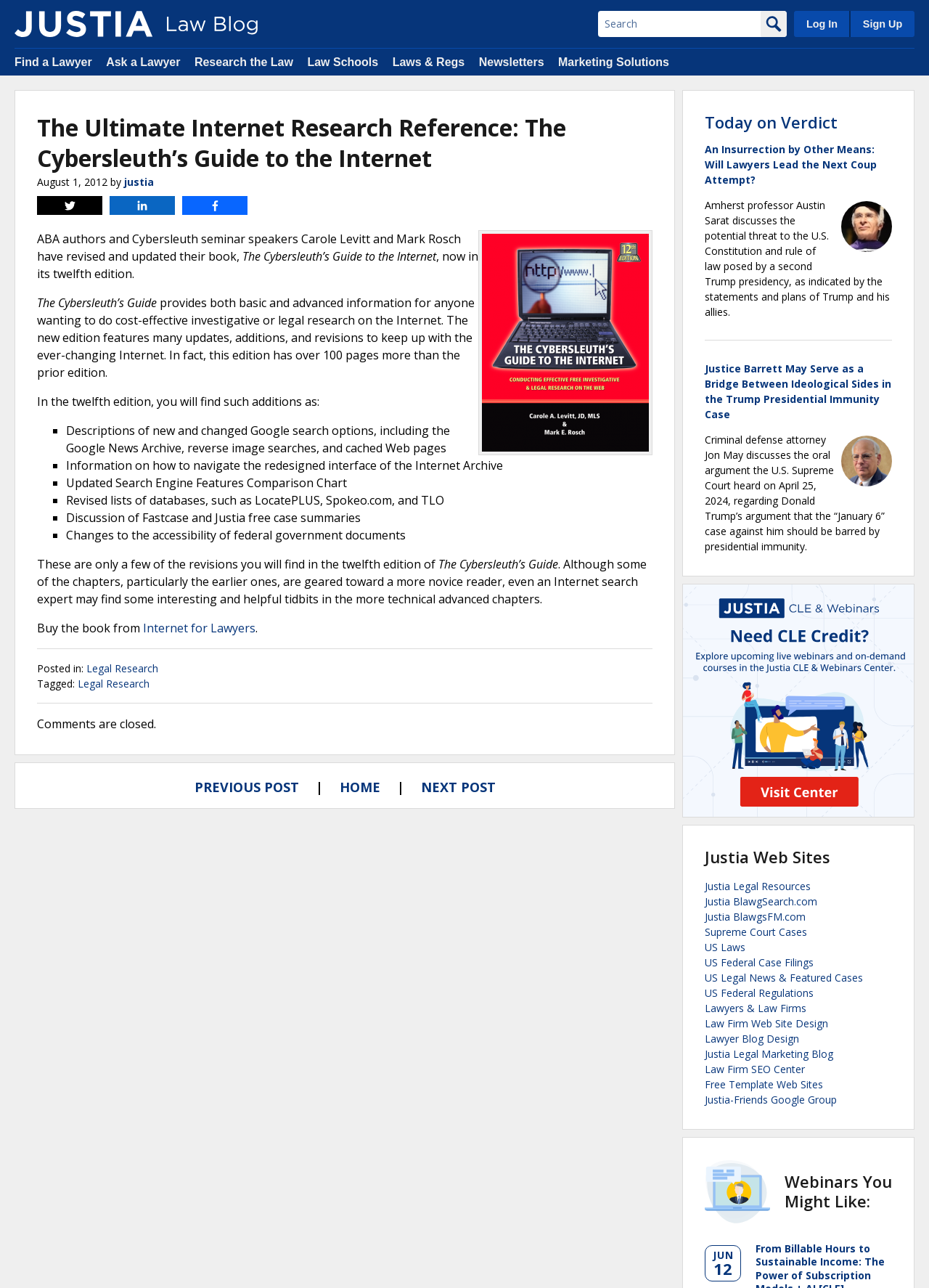What is the name of the website where the book can be bought?
Using the visual information, respond with a single word or phrase.

Internet for Lawyers